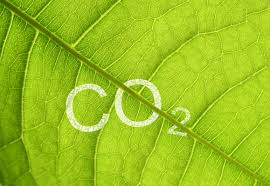Please answer the following question using a single word or phrase: What is the significance of wood in the context of the image?

Renewable resource